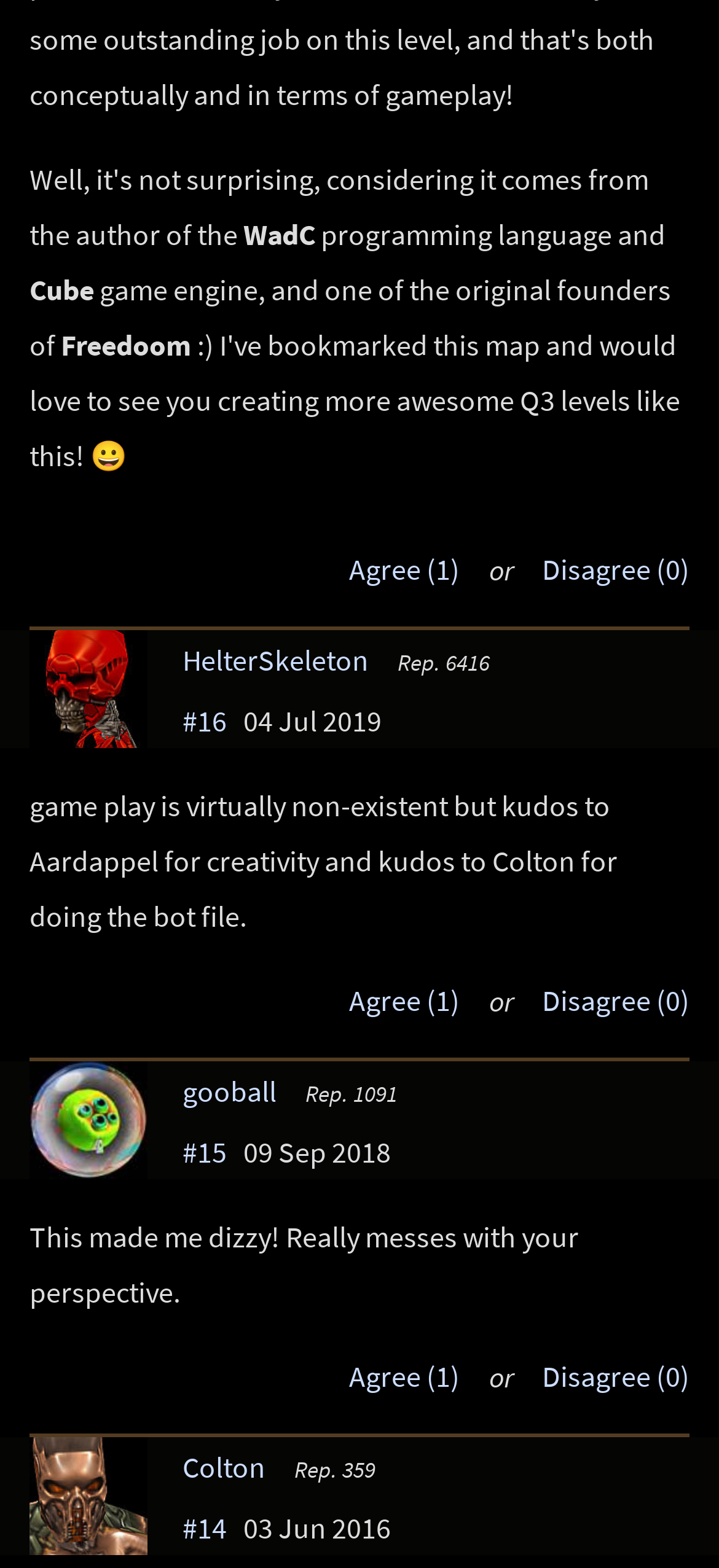Extract the bounding box coordinates for the HTML element that matches this description: "value="Go"". The coordinates should be four float numbers between 0 and 1, i.e., [left, top, right, bottom].

None